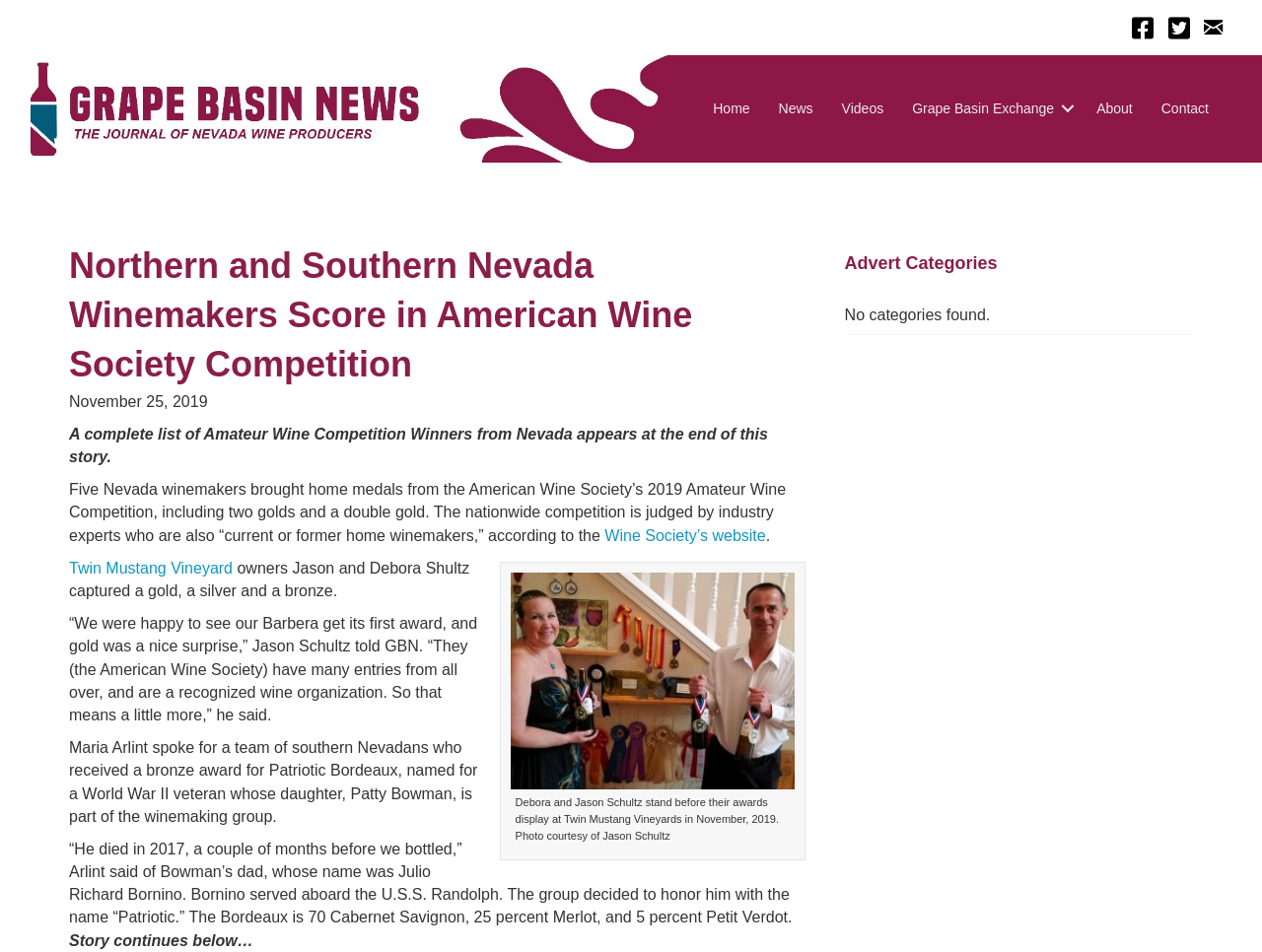Answer the following query with a single word or phrase:
What is the percentage of Cabernet Sauvignon in the Patriotic Bordeaux wine?

70